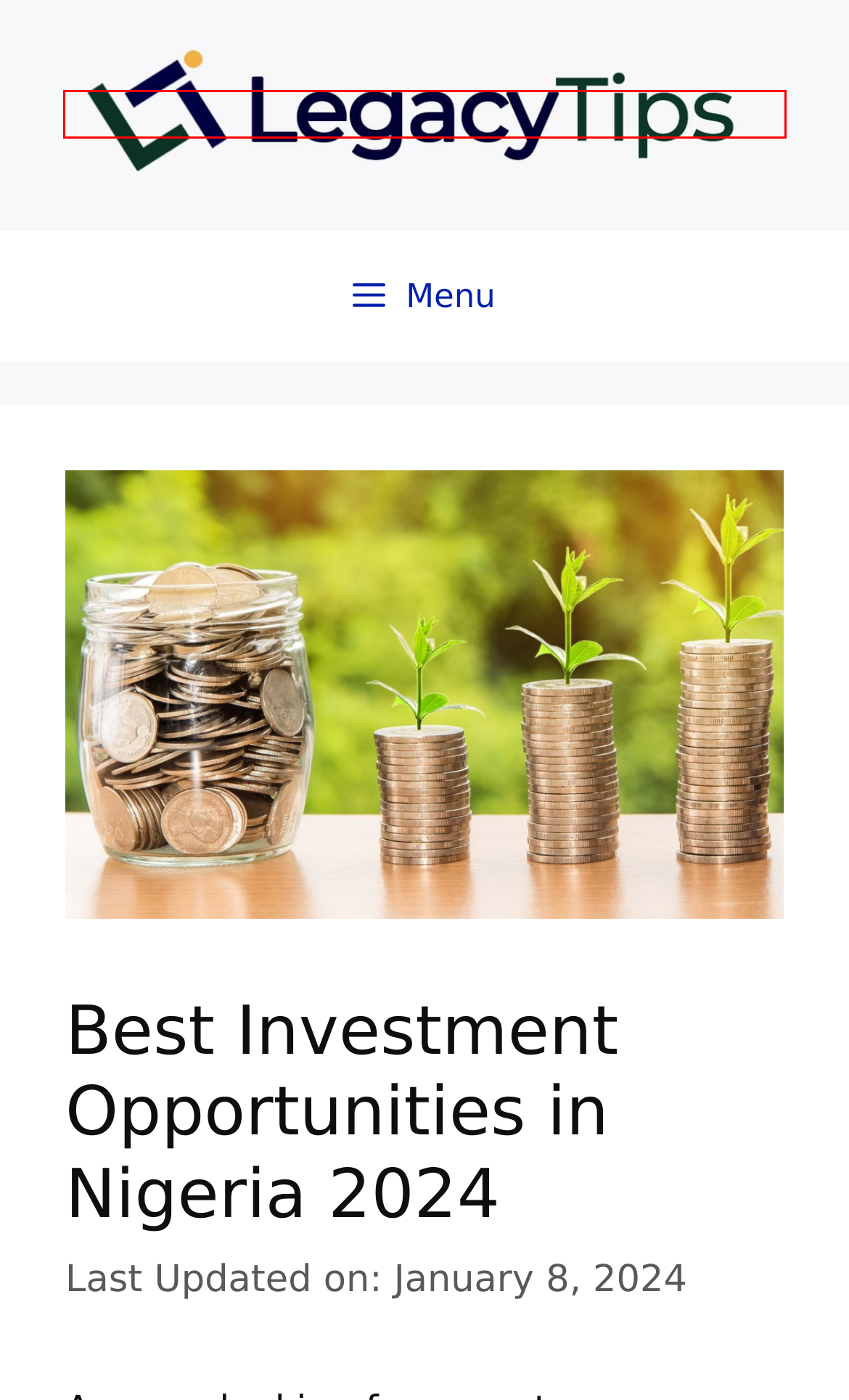Examine the screenshot of a webpage with a red bounding box around a specific UI element. Identify which webpage description best matches the new webpage that appears after clicking the element in the red bounding box. Here are the candidates:
A. LegacyTips - Reviews | Make Money Online | Business
B. Best Bike Logistics Company in Lagos 2024 - LegacyTips
C. How To Make Money Through Affiliate Marketing 2024 - LegacyTips
D. Business Name Registration in Nigeria & its Legal Benefits
E. Recharge And Get Paid (RAGP): How it Works, Scam or Legit?
F. 10 Best Linktree Alternatives for Business Instagram
G. Top 15 WhatsApp TV With The Highest Views in Nigeria
H. About Us - LegacyTips

A